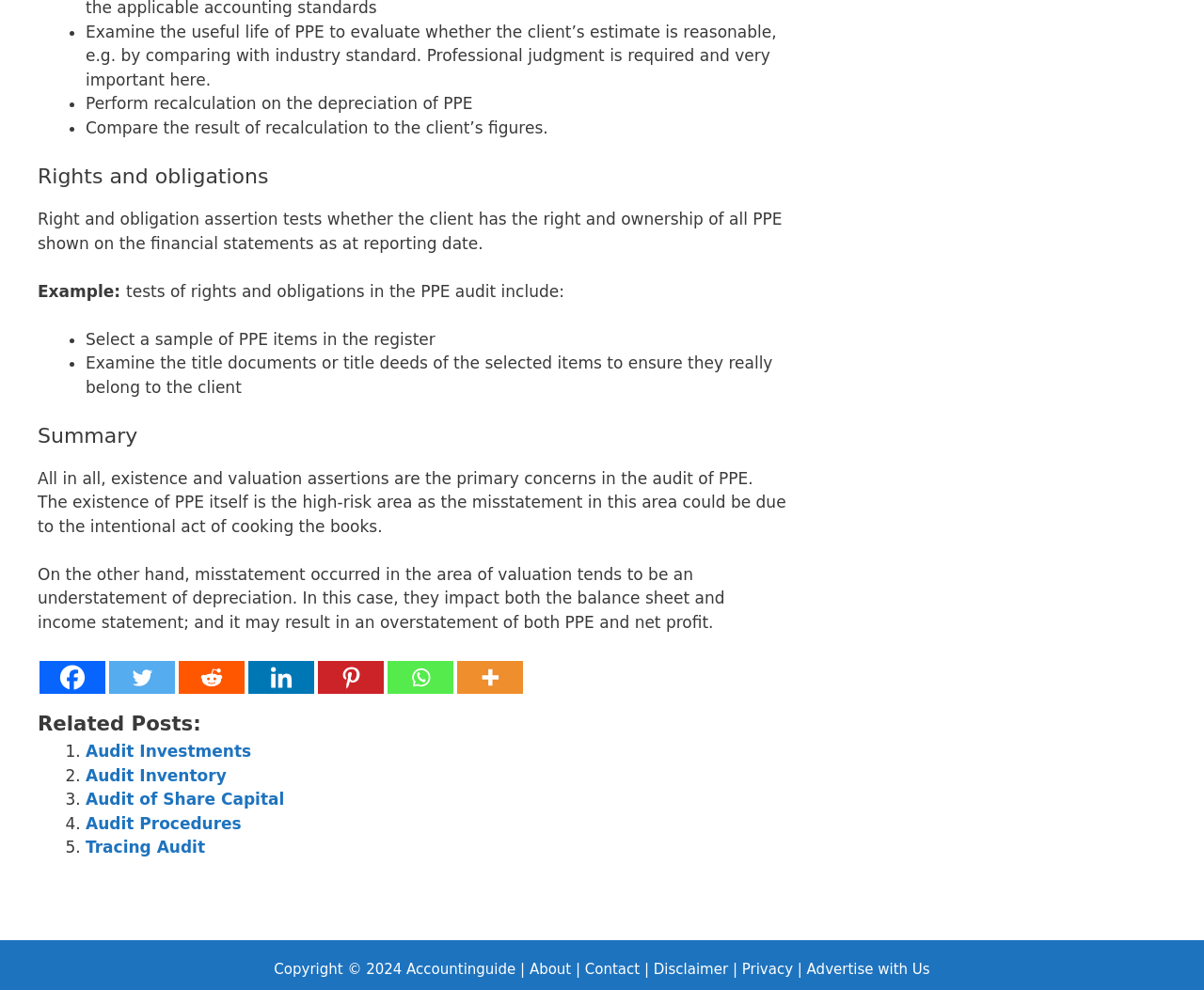Determine the bounding box coordinates for the clickable element to execute this instruction: "View attorney directory". Provide the coordinates as four float numbers between 0 and 1, i.e., [left, top, right, bottom].

None